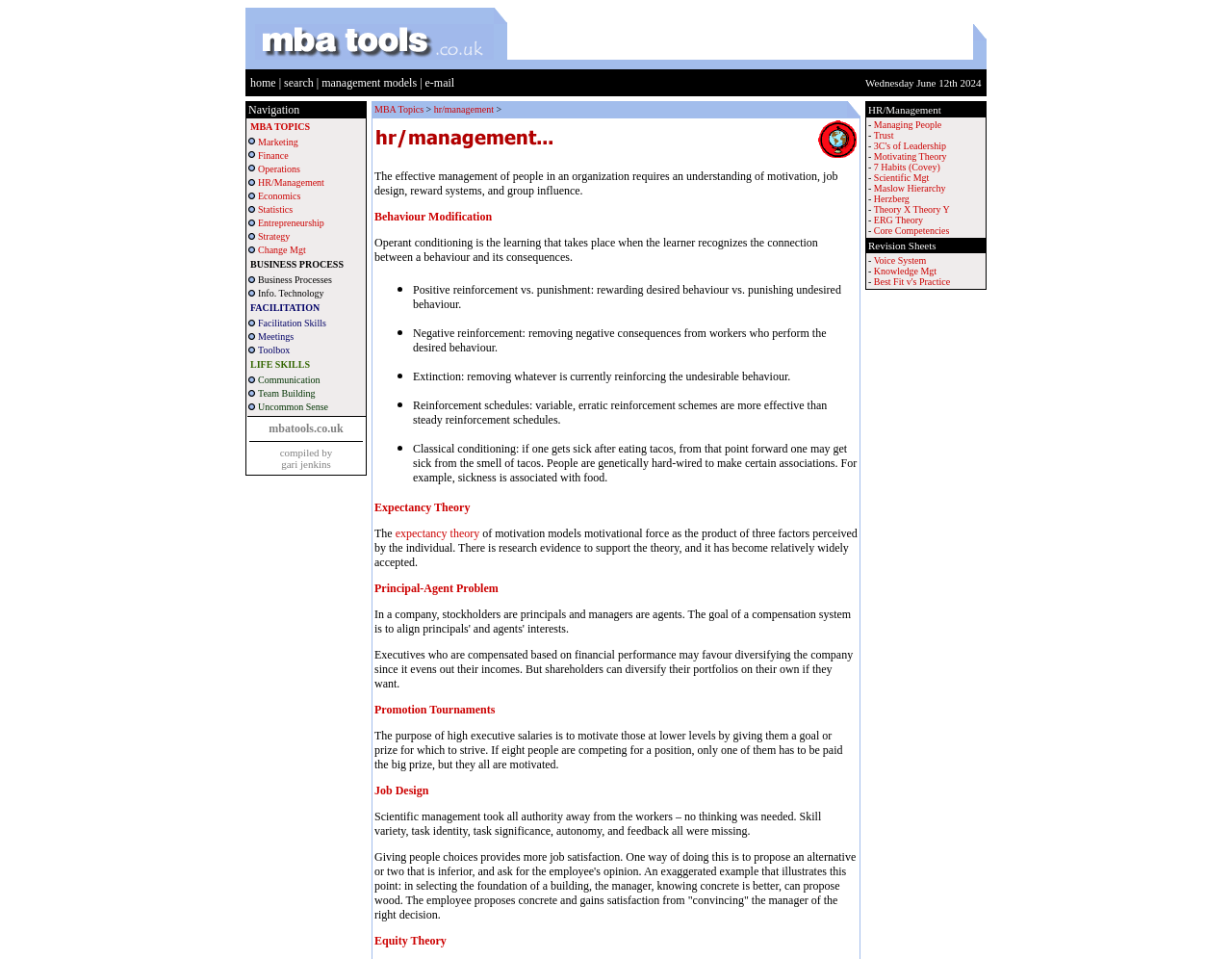Find the bounding box coordinates for the element that must be clicked to complete the instruction: "Click on the 'home' link". The coordinates should be four float numbers between 0 and 1, indicated as [left, top, right, bottom].

[0.203, 0.079, 0.224, 0.093]